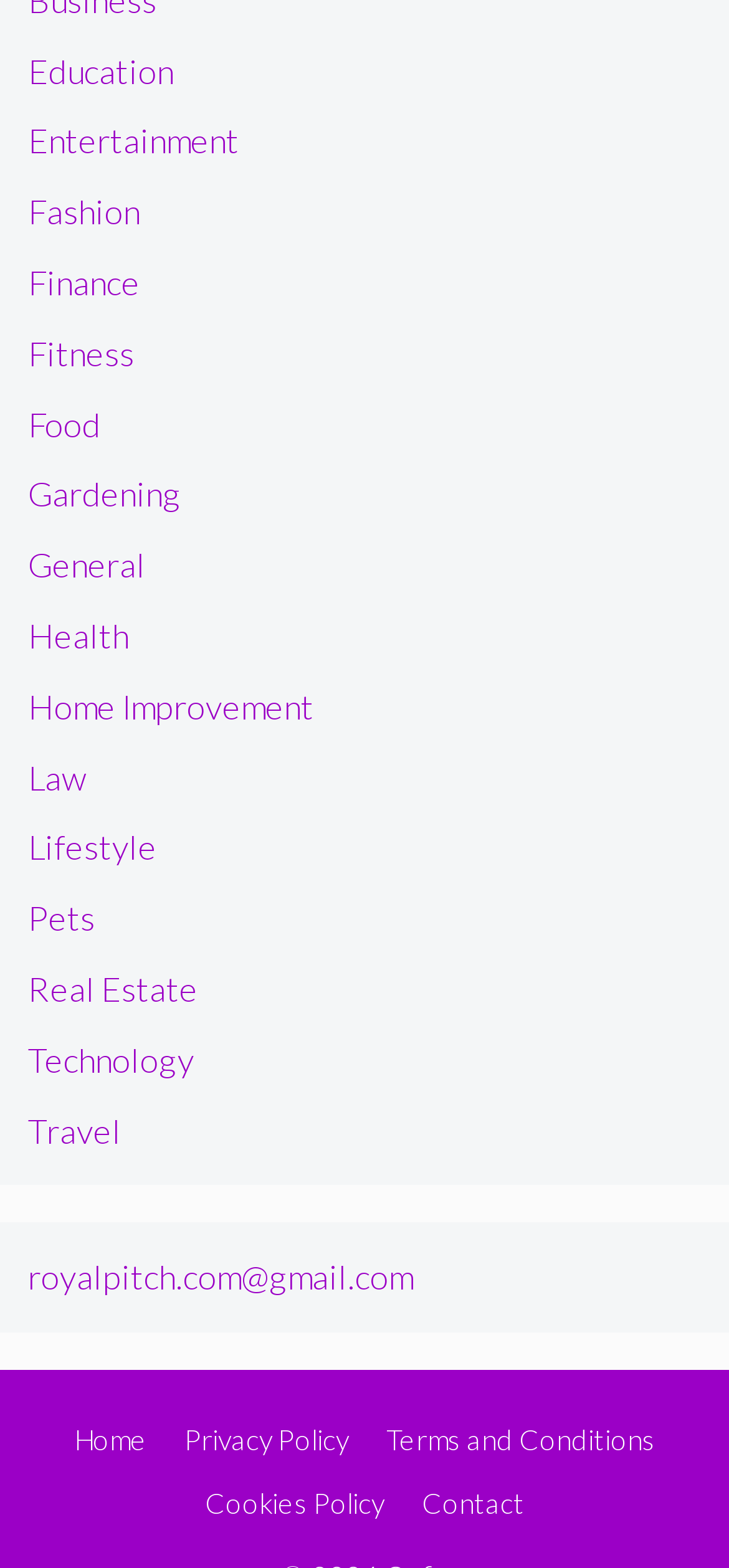Identify the bounding box coordinates for the element that needs to be clicked to fulfill this instruction: "Visit the Fitness page". Provide the coordinates in the format of four float numbers between 0 and 1: [left, top, right, bottom].

[0.038, 0.212, 0.185, 0.238]